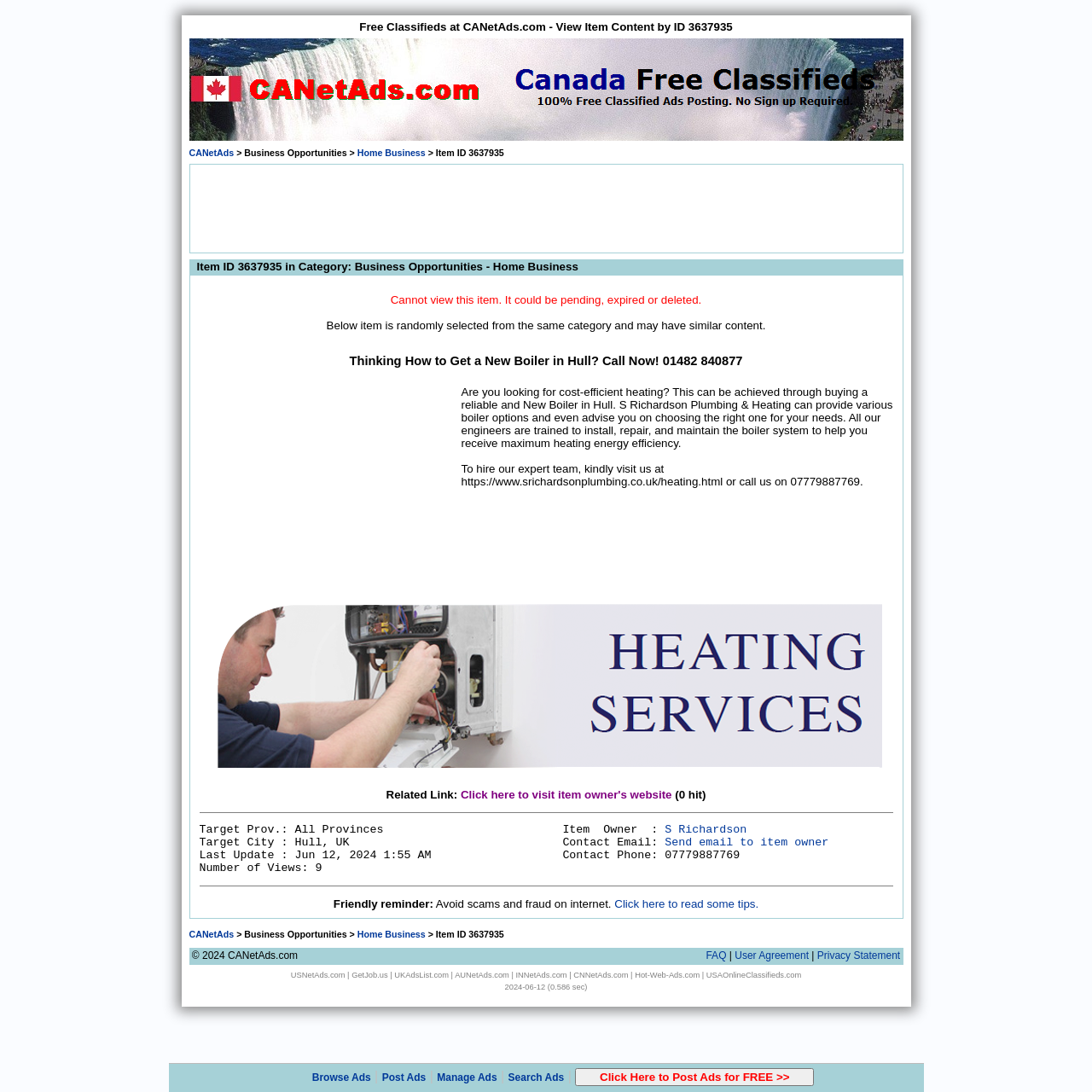Please find the bounding box coordinates of the clickable region needed to complete the following instruction: "Read the tips to avoid scams and fraud". The bounding box coordinates must consist of four float numbers between 0 and 1, i.e., [left, top, right, bottom].

[0.563, 0.822, 0.695, 0.833]